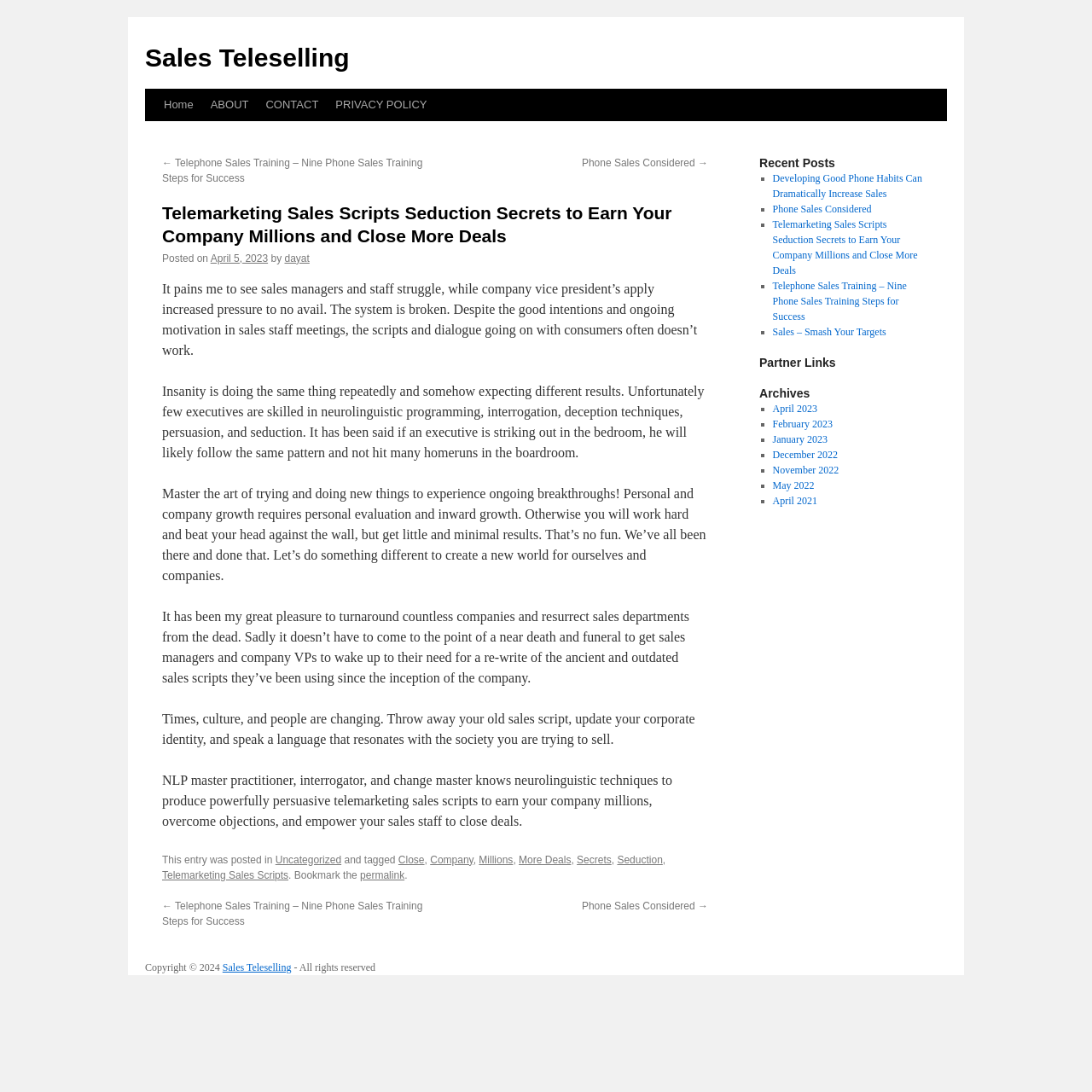Predict the bounding box of the UI element based on this description: "Sales – Smash Your Targets".

[0.707, 0.298, 0.811, 0.309]